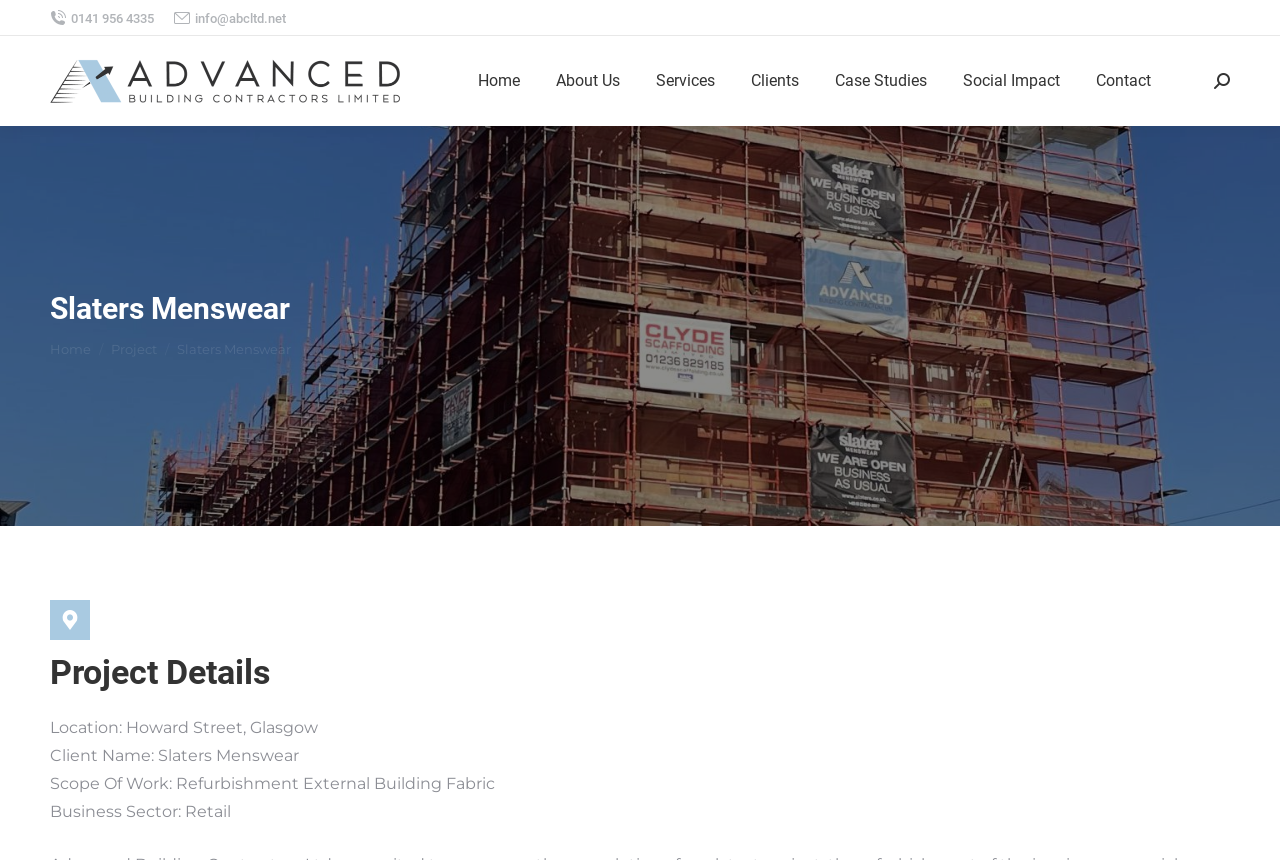What is the scope of work for the project?
Please use the image to provide a one-word or short phrase answer.

Refurbishment External Building Fabric